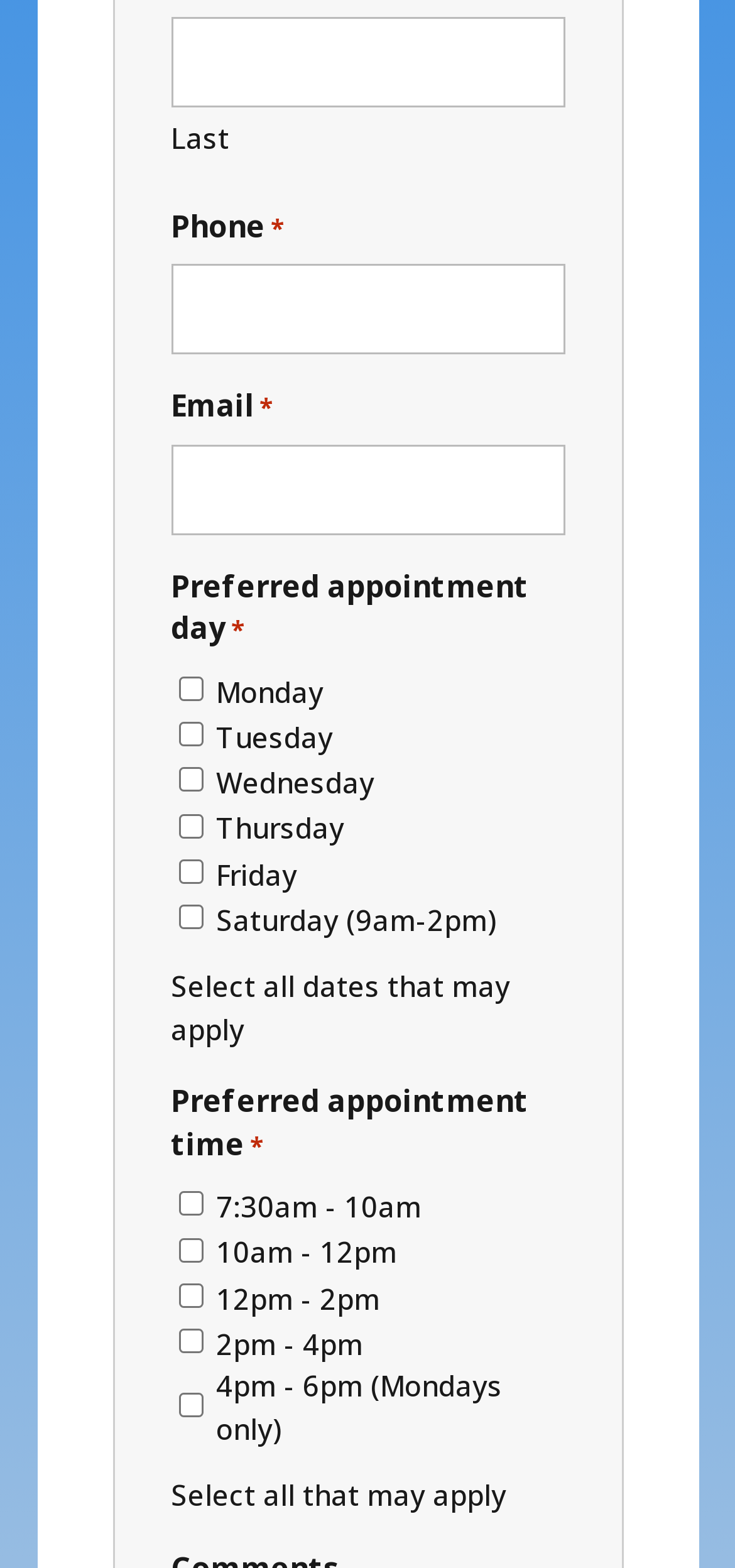Provide a brief response using a word or short phrase to this question:
What is the label for the second textbox?

Phone *